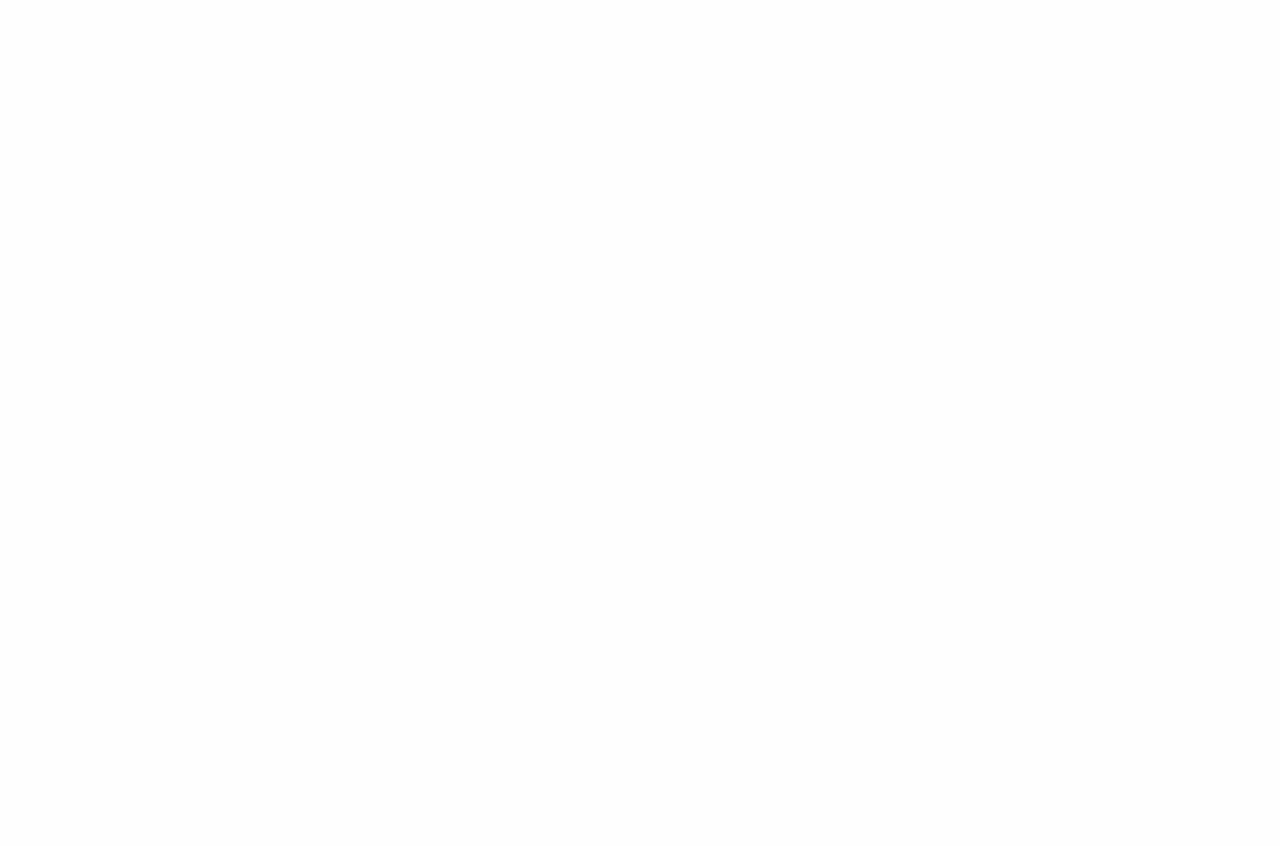Please locate and generate the primary heading on this webpage.

Iran: It’s the Final Countdown.